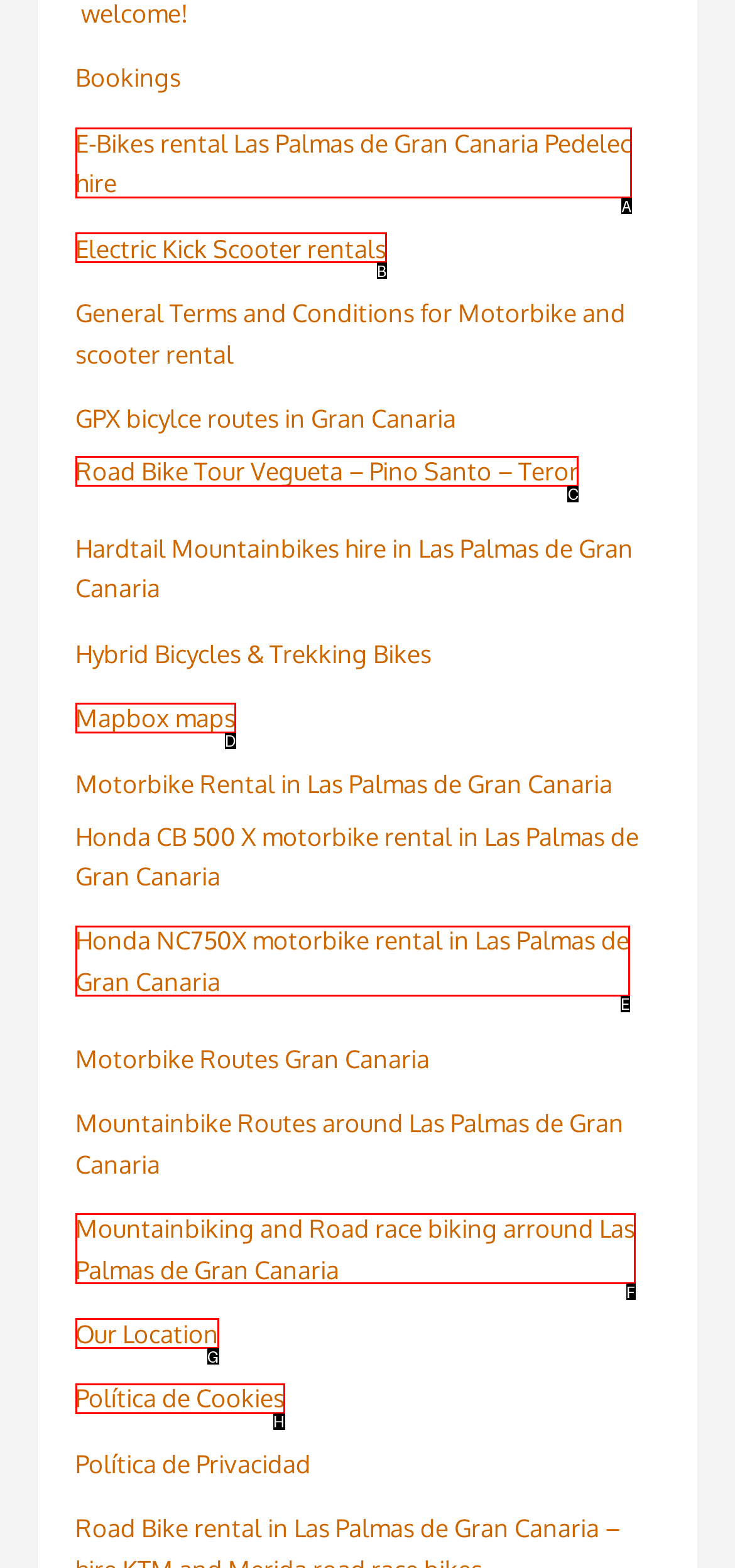Indicate the HTML element to be clicked to accomplish this task: Book a road bike tour Respond using the letter of the correct option.

C